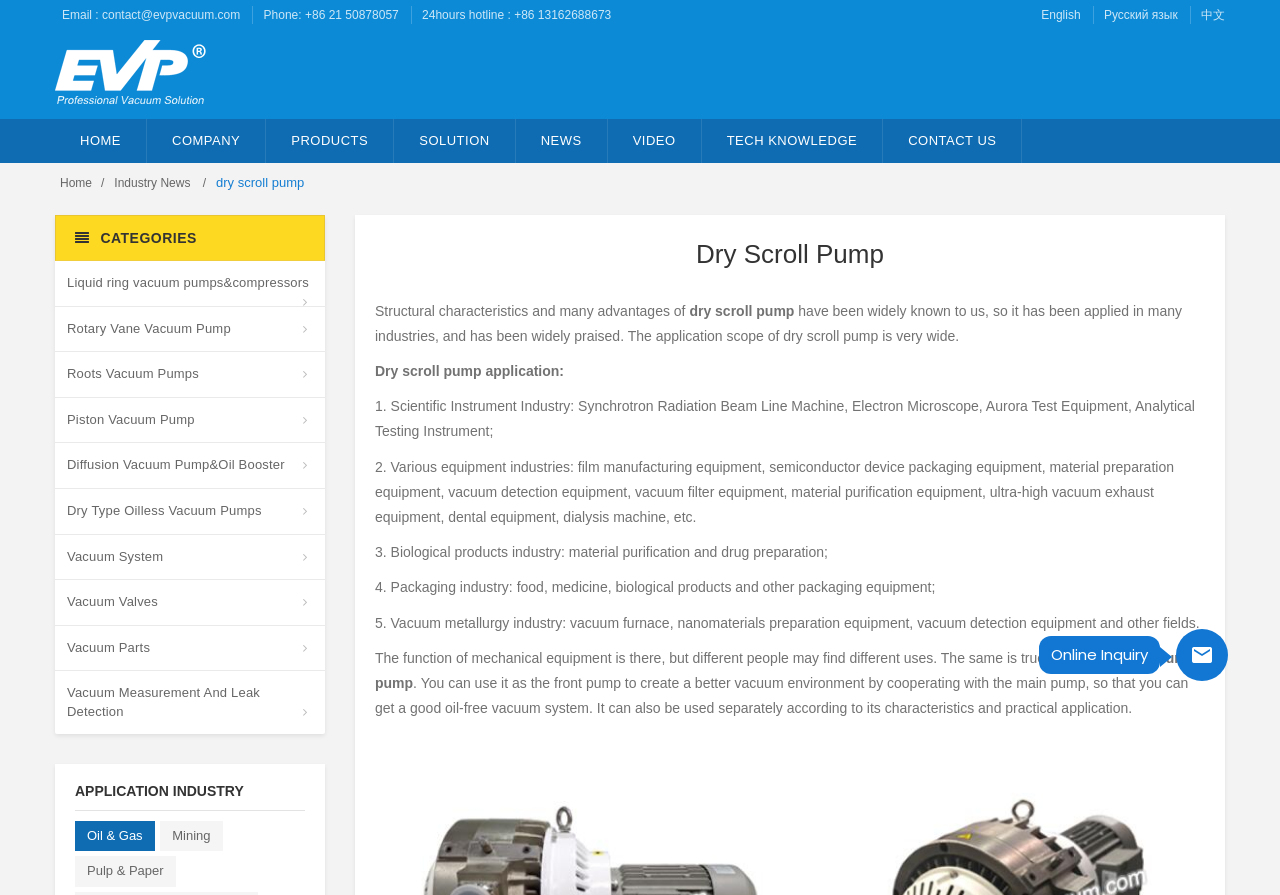What is the function of a dry scroll pump? Observe the screenshot and provide a one-word or short phrase answer.

To create a better vacuum environment